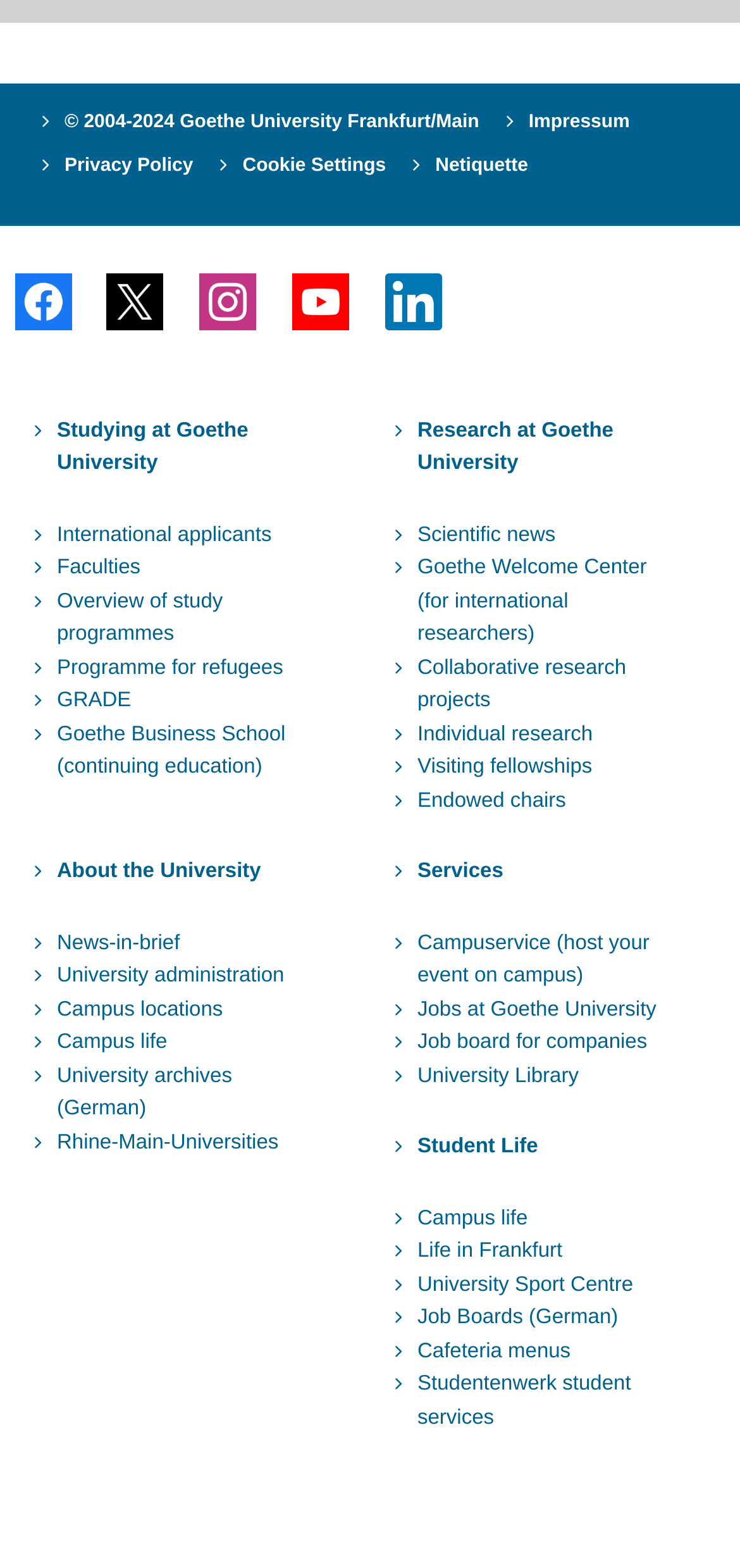Extract the bounding box coordinates of the UI element described: "Campus locations". Provide the coordinates in the format [left, top, right, bottom] with values ranging from 0 to 1.

[0.069, 0.634, 0.444, 0.655]